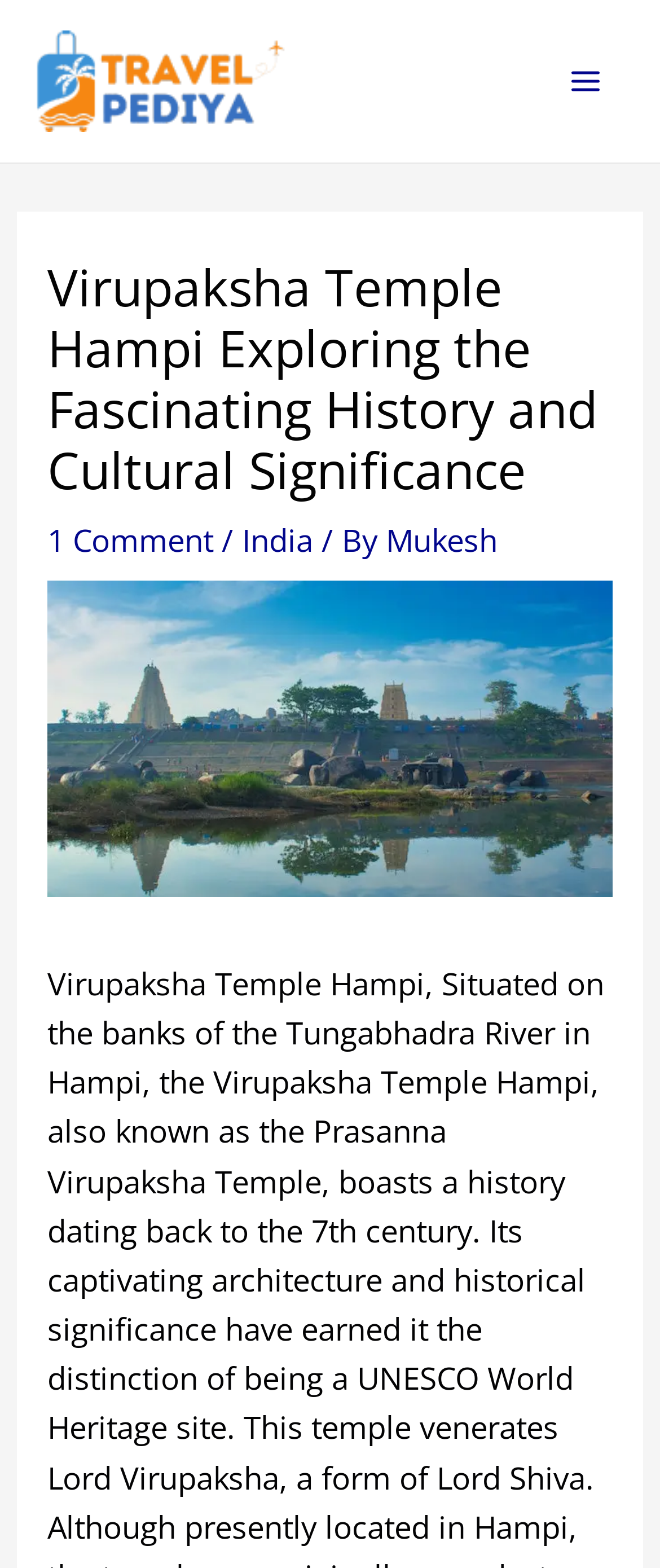Describe the webpage in detail, including text, images, and layout.

The webpage is about the Virupaksha Temple Hampi, situated on the banks of the Tungabhadra River in Hampi. At the top left corner, there is a link to "TRAVEL PEDIYA" with an accompanying image of the same name, taking up about half of the top section. On the top right corner, there is a button labeled "Main Menu" with an image of a hamburger icon next to it.

Below the top section, there is a large header that spans almost the entire width of the page, containing the title "Virupaksha Temple Hampi Exploring the Fascinating History and Cultural Significance". Underneath the title, there is a section with a link to "1 Comment", a slash, a link to "India", a phrase "/ By", and a link to the author "Mukesh". 

To the right of this section, there is a large image of the Virupaksha Temple Hampi, taking up about half of the page's width and height. The image is positioned in the middle of the page, with the header and the section with links above it, and the rest of the page's content likely below it.